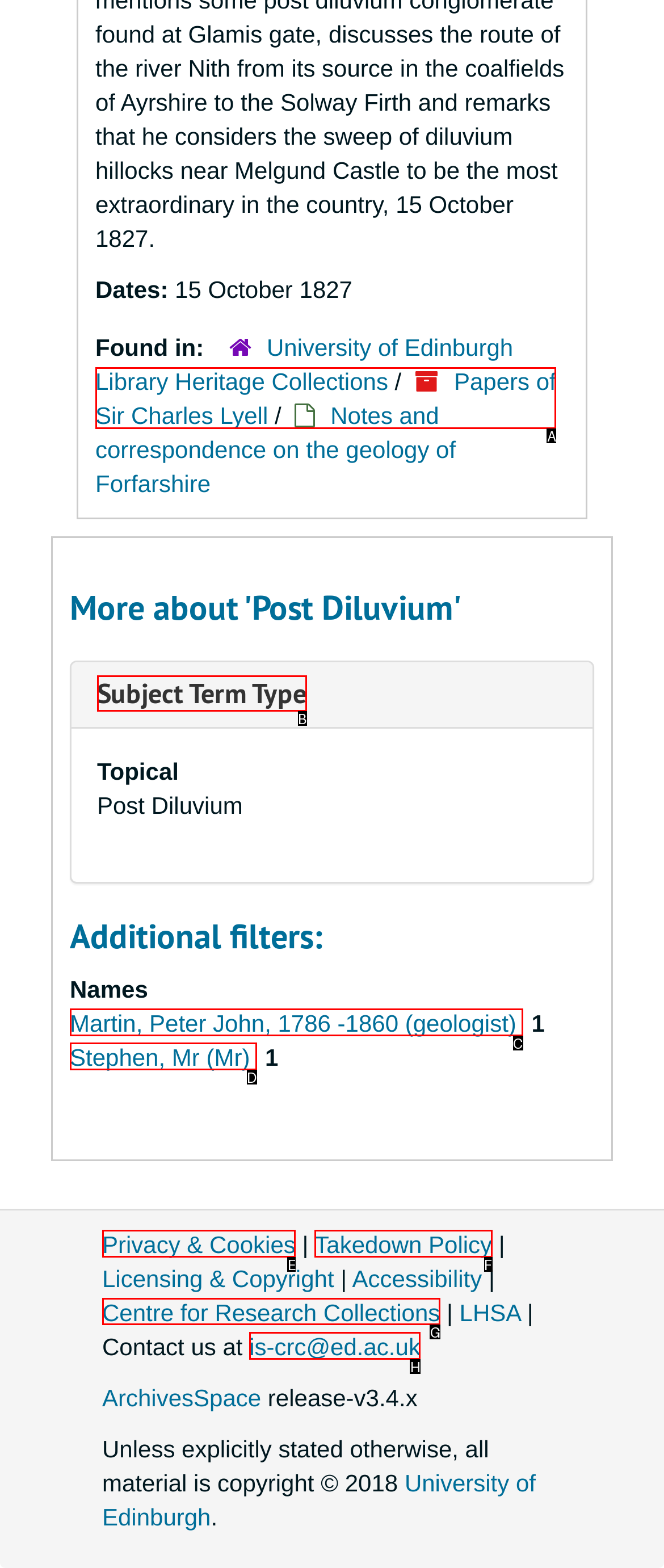Identify the correct UI element to click on to achieve the following task: Contact the Centre for Research Collections Respond with the corresponding letter from the given choices.

G